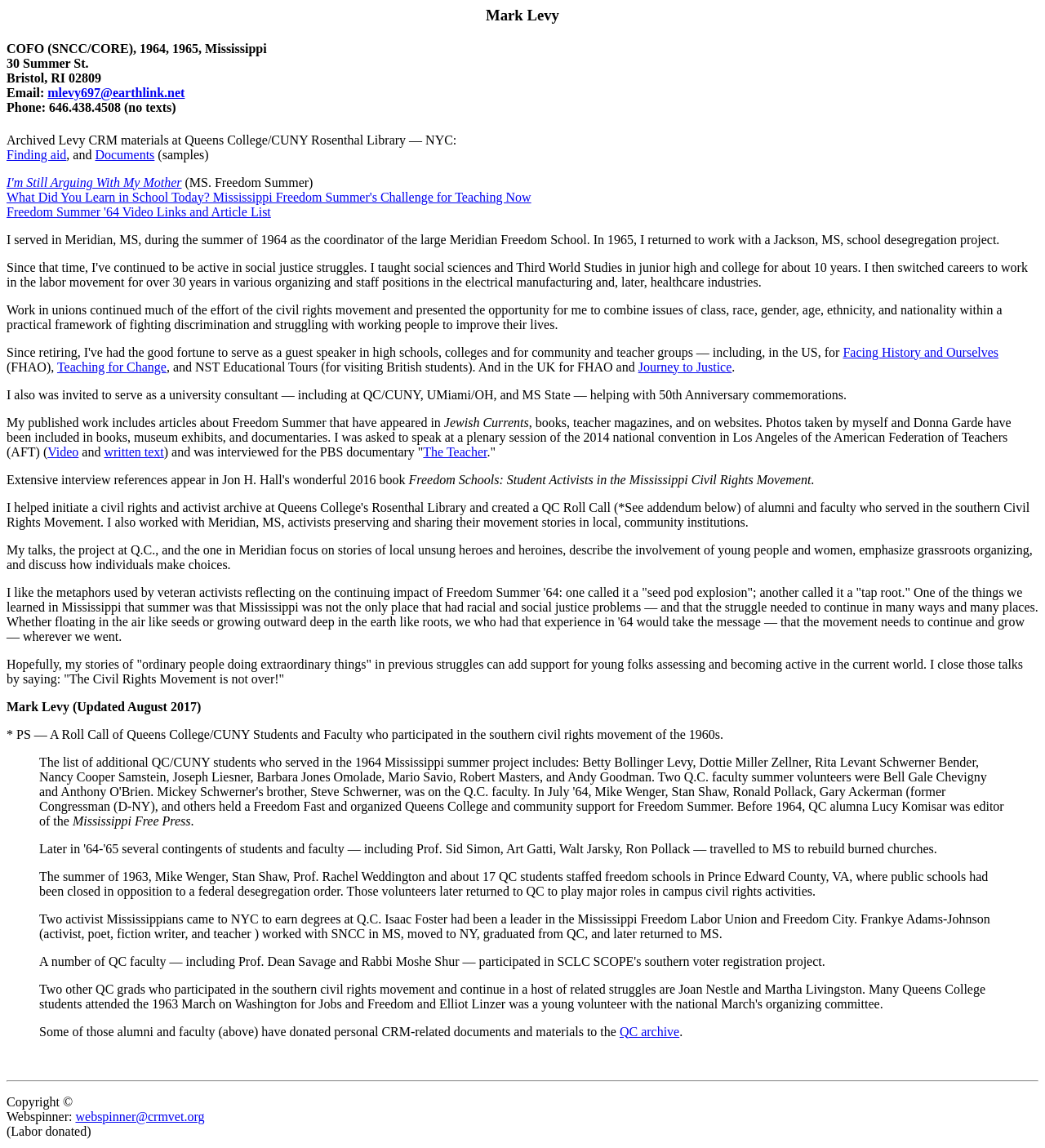Locate the bounding box of the UI element described in the following text: "Facing History and Ourselves".

[0.807, 0.301, 0.956, 0.313]